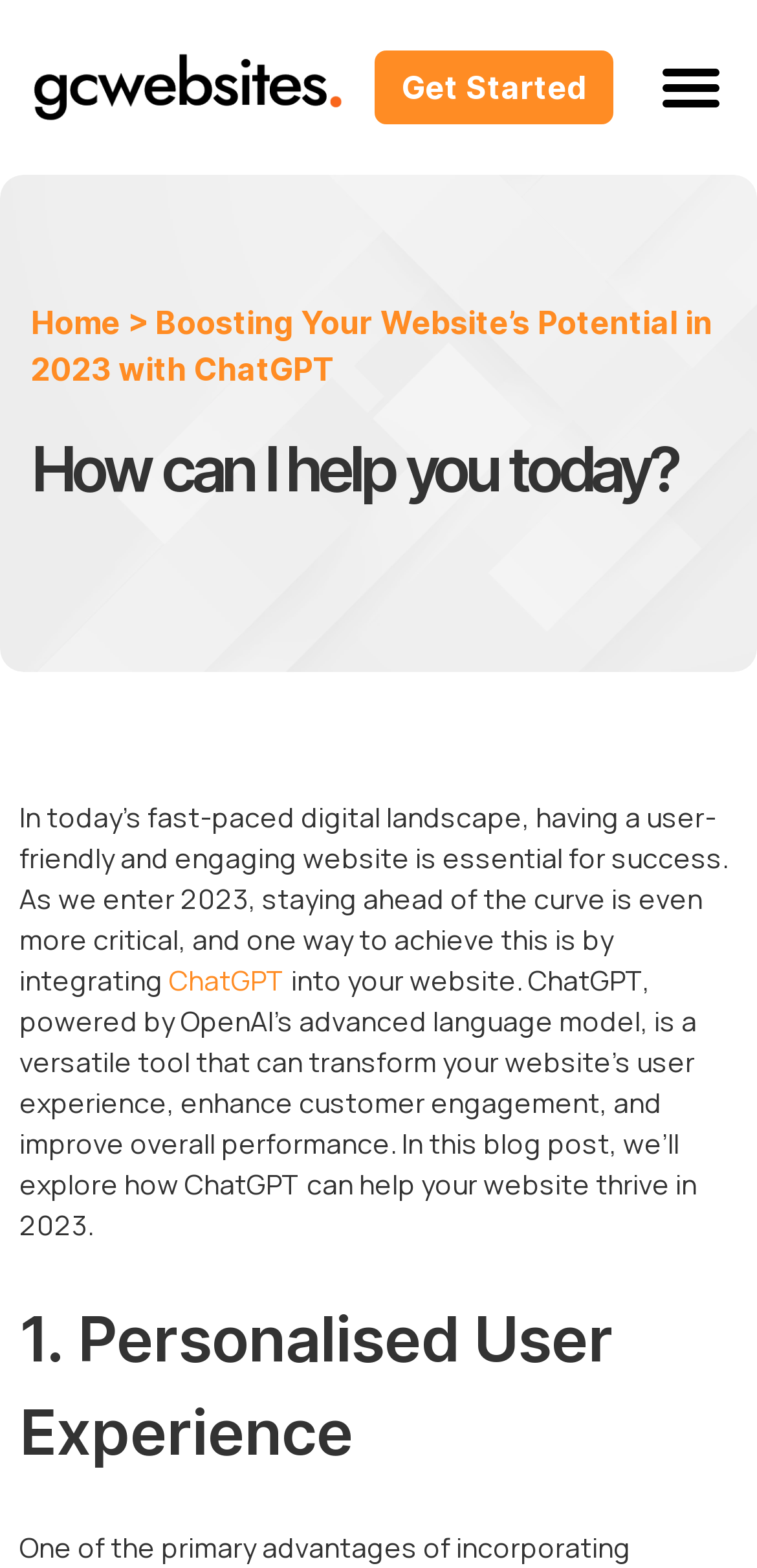What is the purpose of ChatGPT?
Provide a short answer using one word or a brief phrase based on the image.

To enhance UX and performance